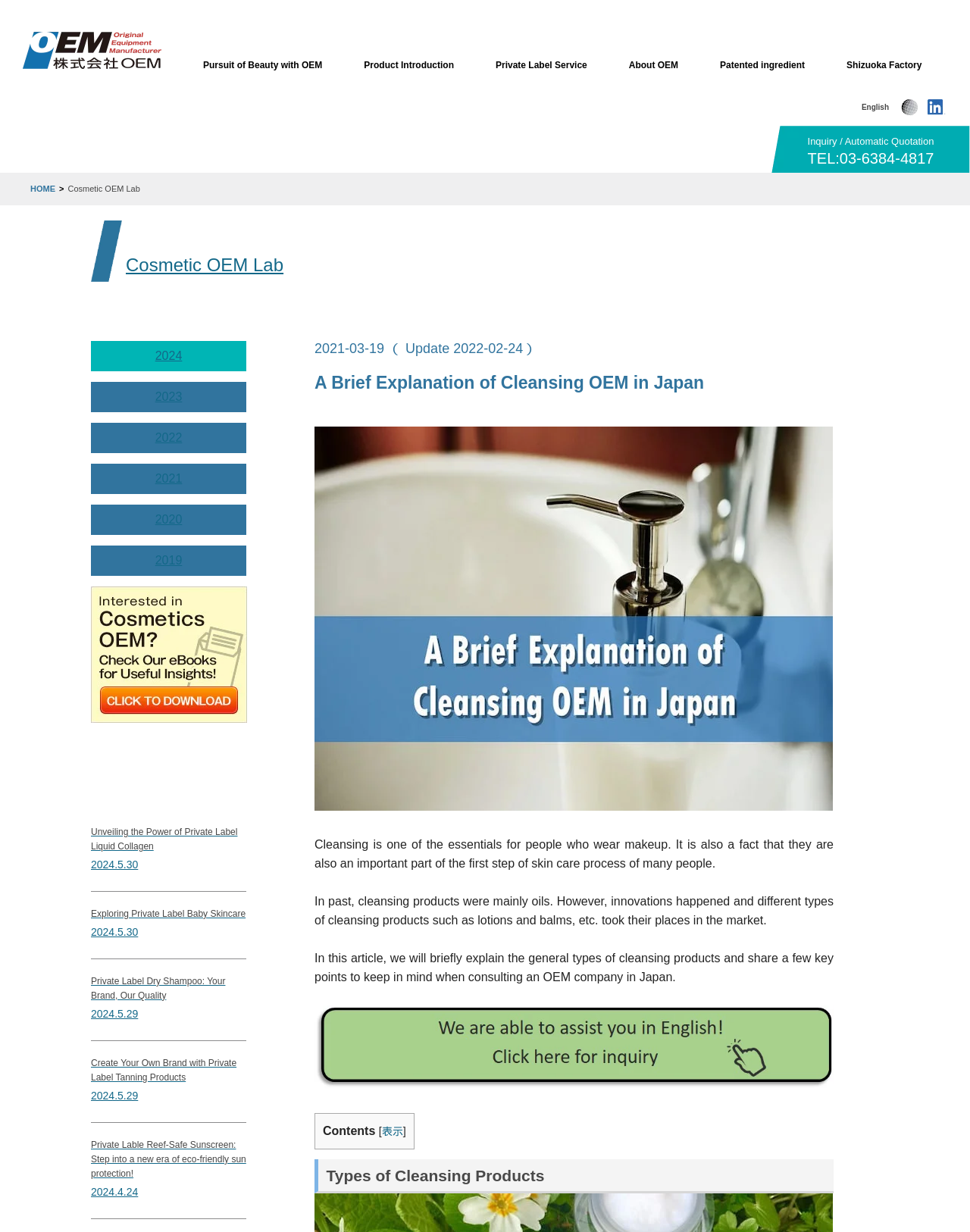Please identify the primary heading of the webpage and give its text content.

A Brief Explanation of Cleansing OEM in Japan